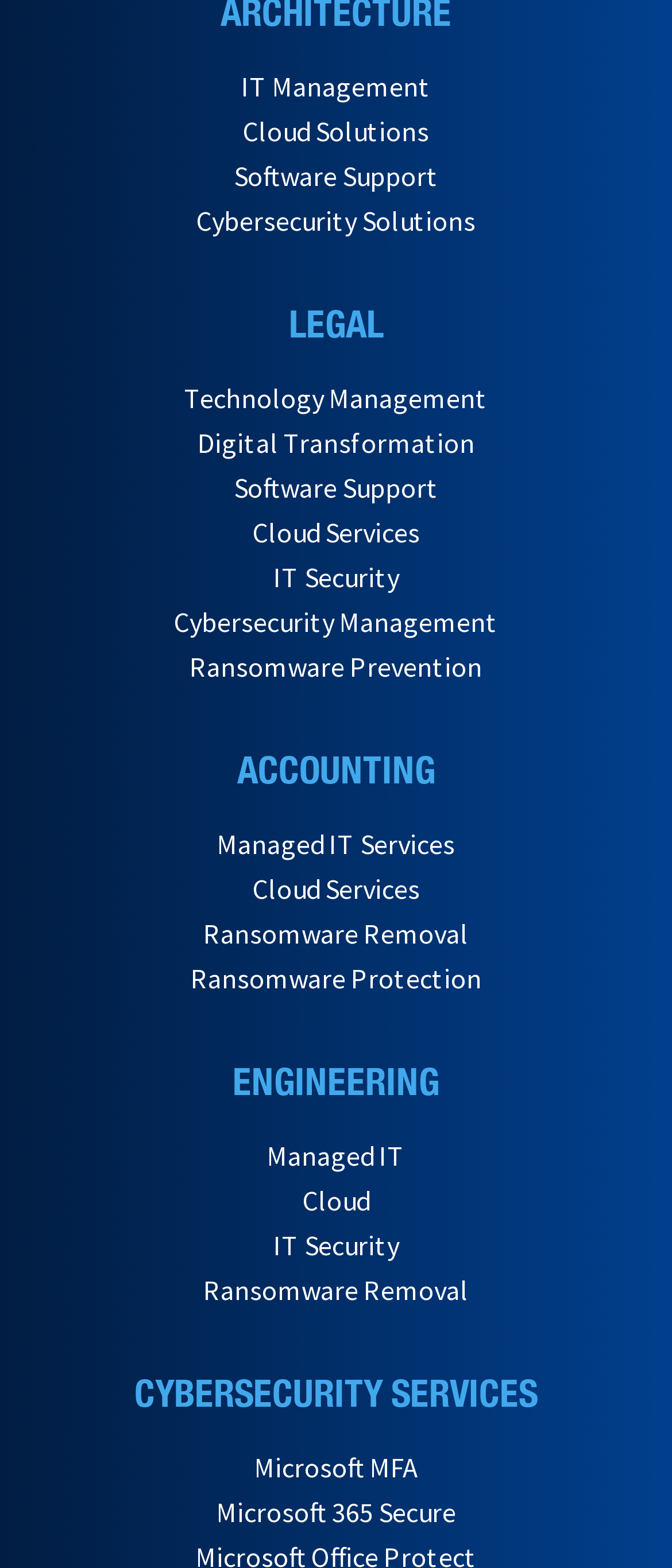Determine the bounding box coordinates of the clickable element necessary to fulfill the instruction: "View Cybersecurity Solutions". Provide the coordinates as four float numbers within the 0 to 1 range, i.e., [left, top, right, bottom].

[0.292, 0.13, 0.708, 0.152]